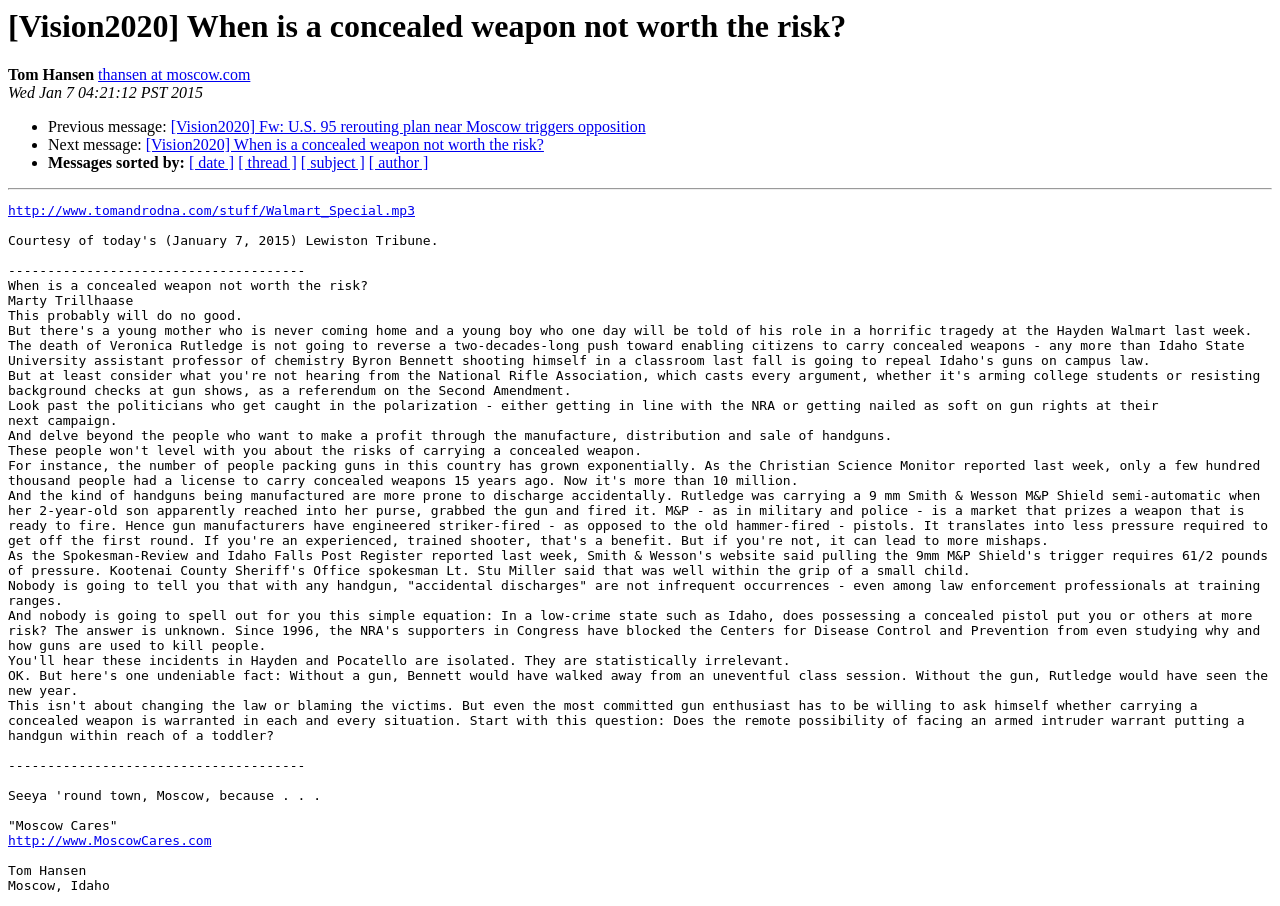Answer the question in one word or a short phrase:
What is the date of the article?

January 7, 2015